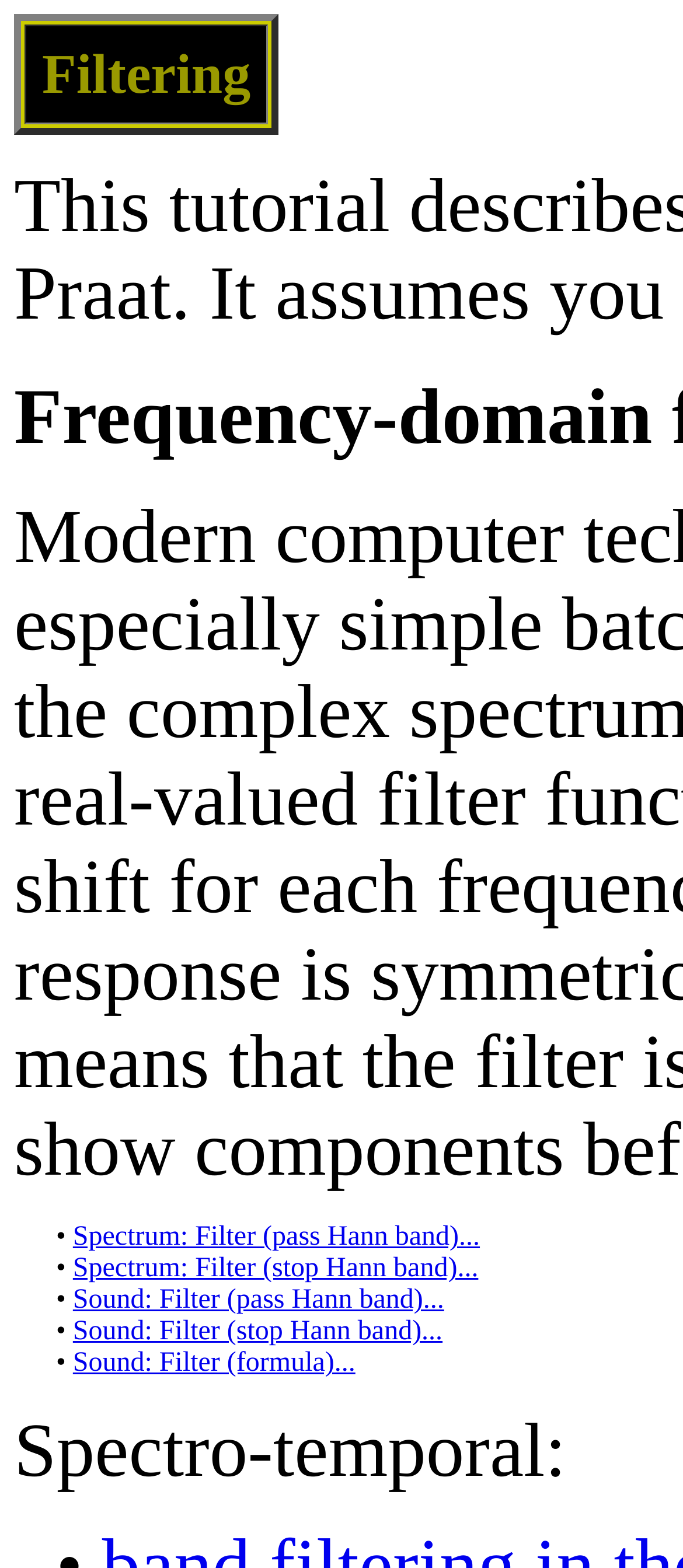What is the main topic of this webpage?
Your answer should be a single word or phrase derived from the screenshot.

Filtering